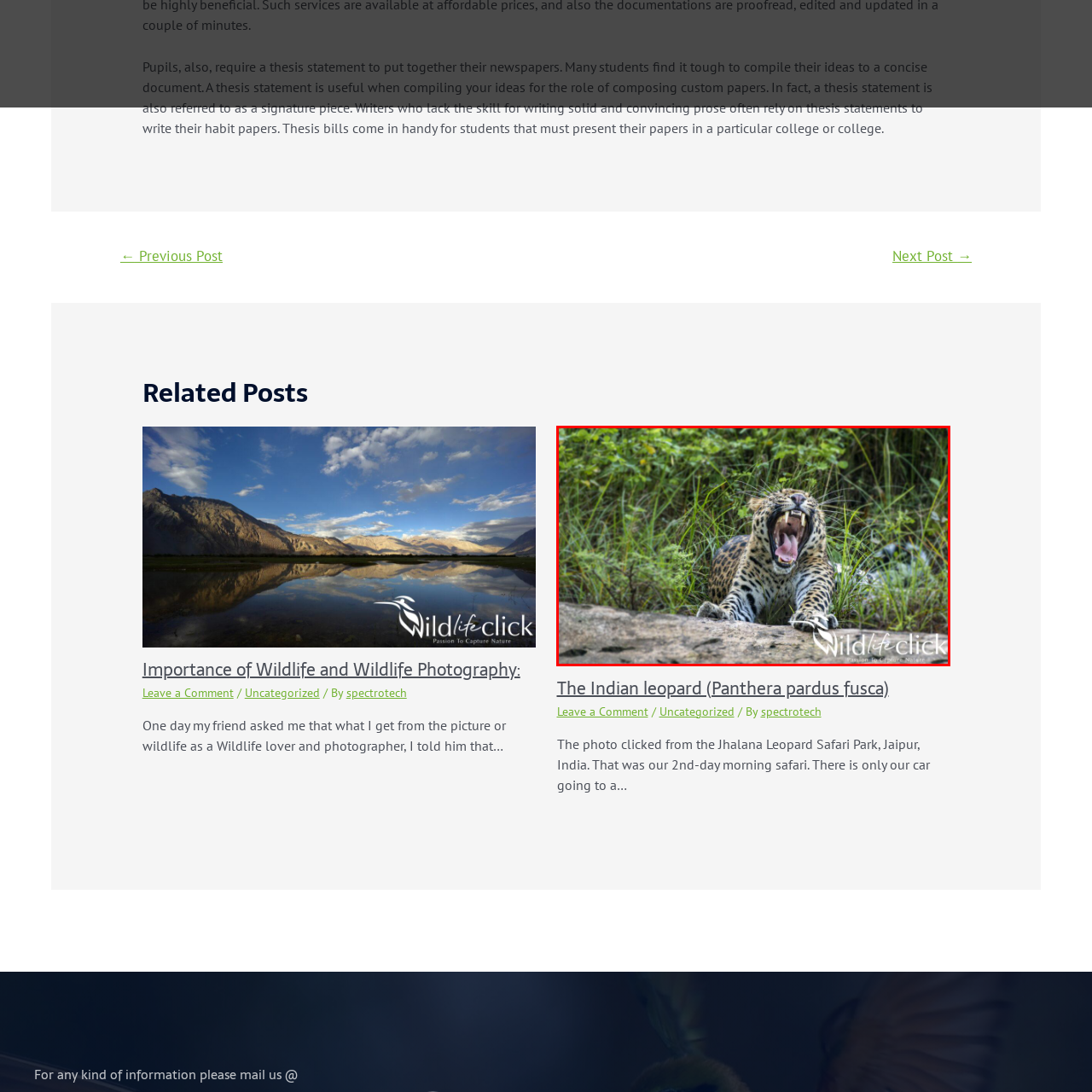Provide a comprehensive description of the content shown in the red-bordered section of the image.

The image captures an Indian leopard (Panthera pardus fusca) in a moment of intense yawning, showcasing its stunning coat adorned with distinctive rosettes and spots. This magnificent creature is nestled among lush green grass, with a rocky surface beneath it, indicating its natural habitat. The expressive open mouth reveals sharp teeth, illustrating the wild nature of this beautiful feline. This photograph was taken during a morning safari at the Jhalana Leopard Safari Park in Jaipur, India, a renowned location for wildlife enthusiasts. The image reflects both the beauty and the raw power of wildlife, perfectly encapsulating the essence of nature photography. The watermark "Wildlife Click" signifies the dedication to capturing and celebrating wildlife in its most authentic form.